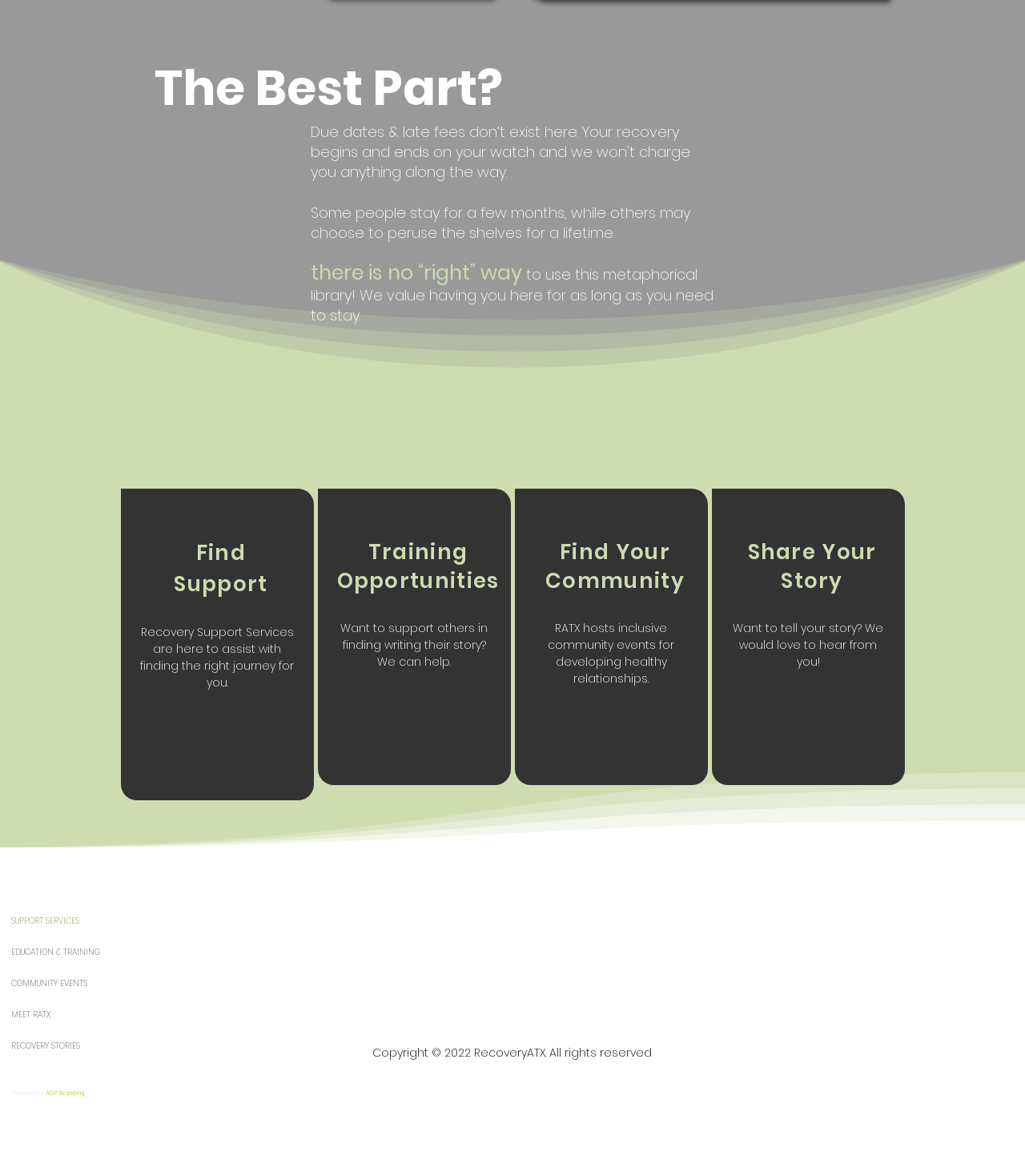Identify the bounding box coordinates for the UI element mentioned here: "EDUCATION & TRAINING". Provide the coordinates as four float values between 0 and 1, i.e., [left, top, right, bottom].

[0.011, 0.796, 0.143, 0.823]